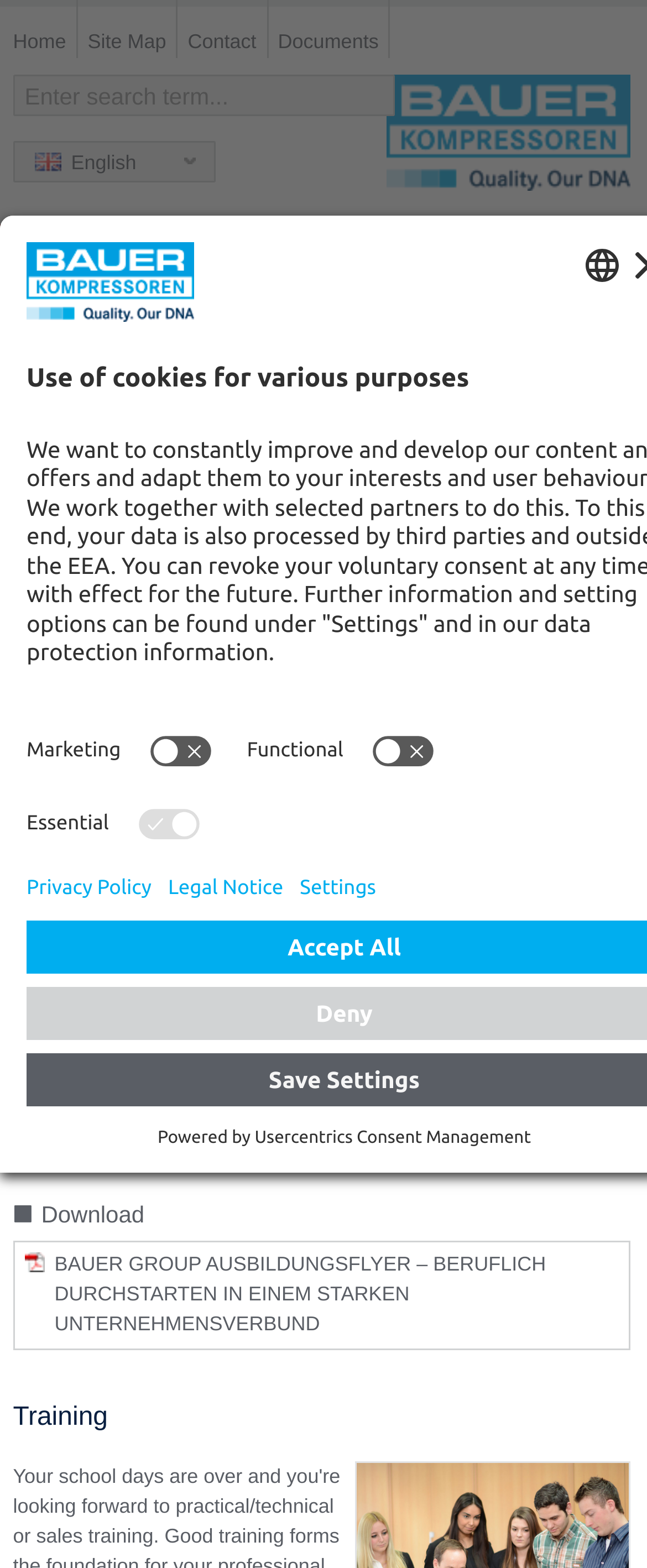Find the bounding box coordinates for the area that must be clicked to perform this action: "Search for something".

[0.02, 0.042, 0.574, 0.074]